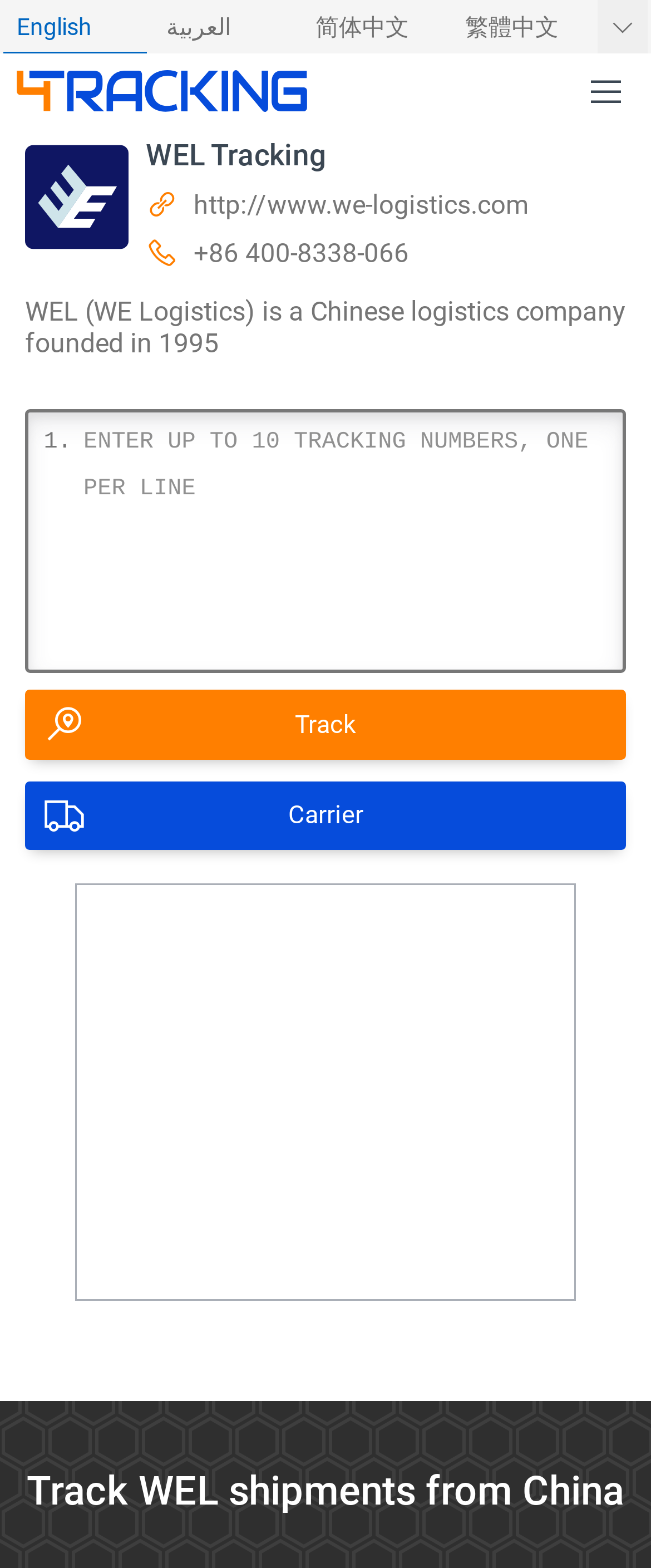Based on the element description: "+86 400-8338-066", identify the UI element and provide its bounding box coordinates. Use four float numbers between 0 and 1, [left, top, right, bottom].

[0.265, 0.149, 0.596, 0.168]